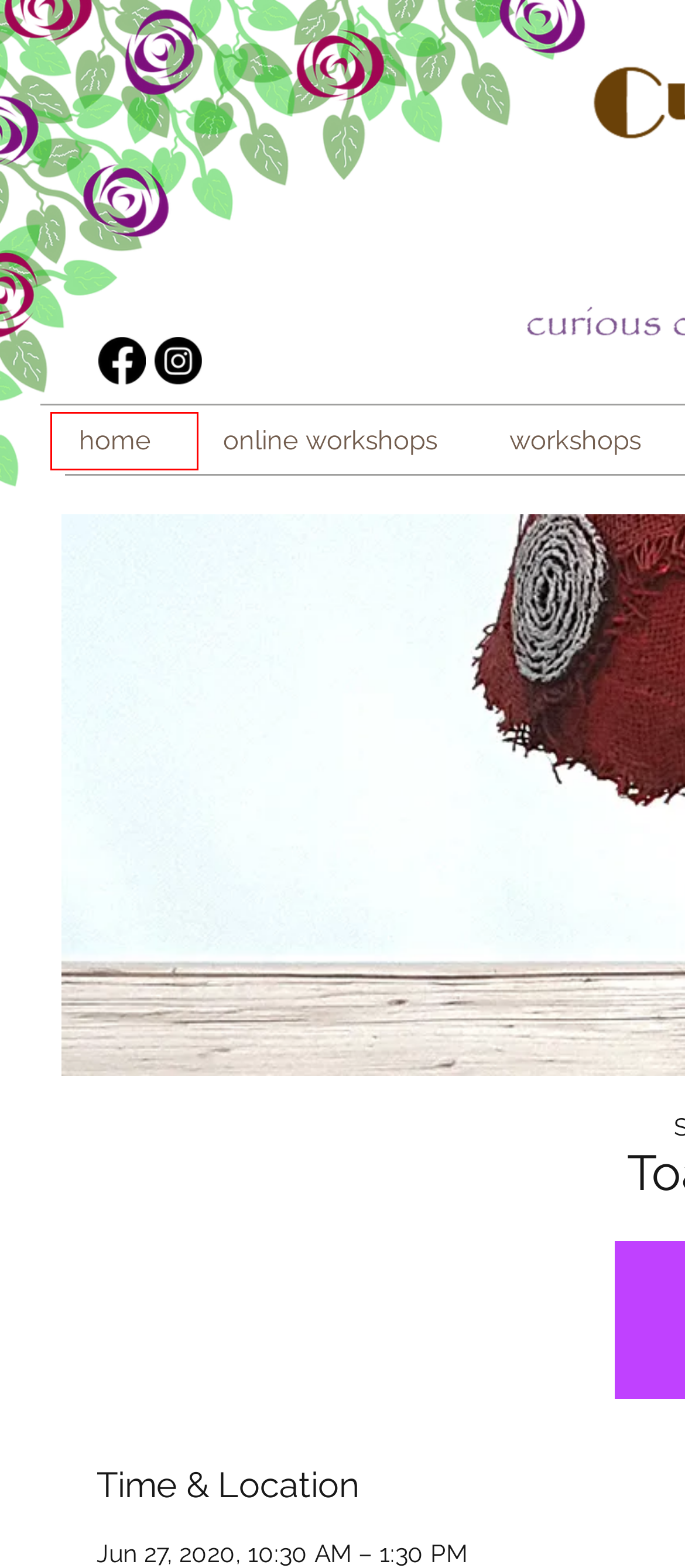A screenshot of a webpage is given, marked with a red bounding box around a UI element. Please select the most appropriate webpage description that fits the new page after clicking the highlighted element. Here are the candidates:
A. markets/events | Curiously Contrary
B. FAQs | Curiously Contrary
C. online workshops | Curiously Contrary
D. curious creations & creative workshops | Durham, England | Curiously Contrary
E. The Hidden Hollow | Curiously Contrary
F. Cart Page | Curiously Contrary
G. workshop bookings & cancellations | Curiously Contrary
H. returns & refunds policy | Curiously Contrary

D